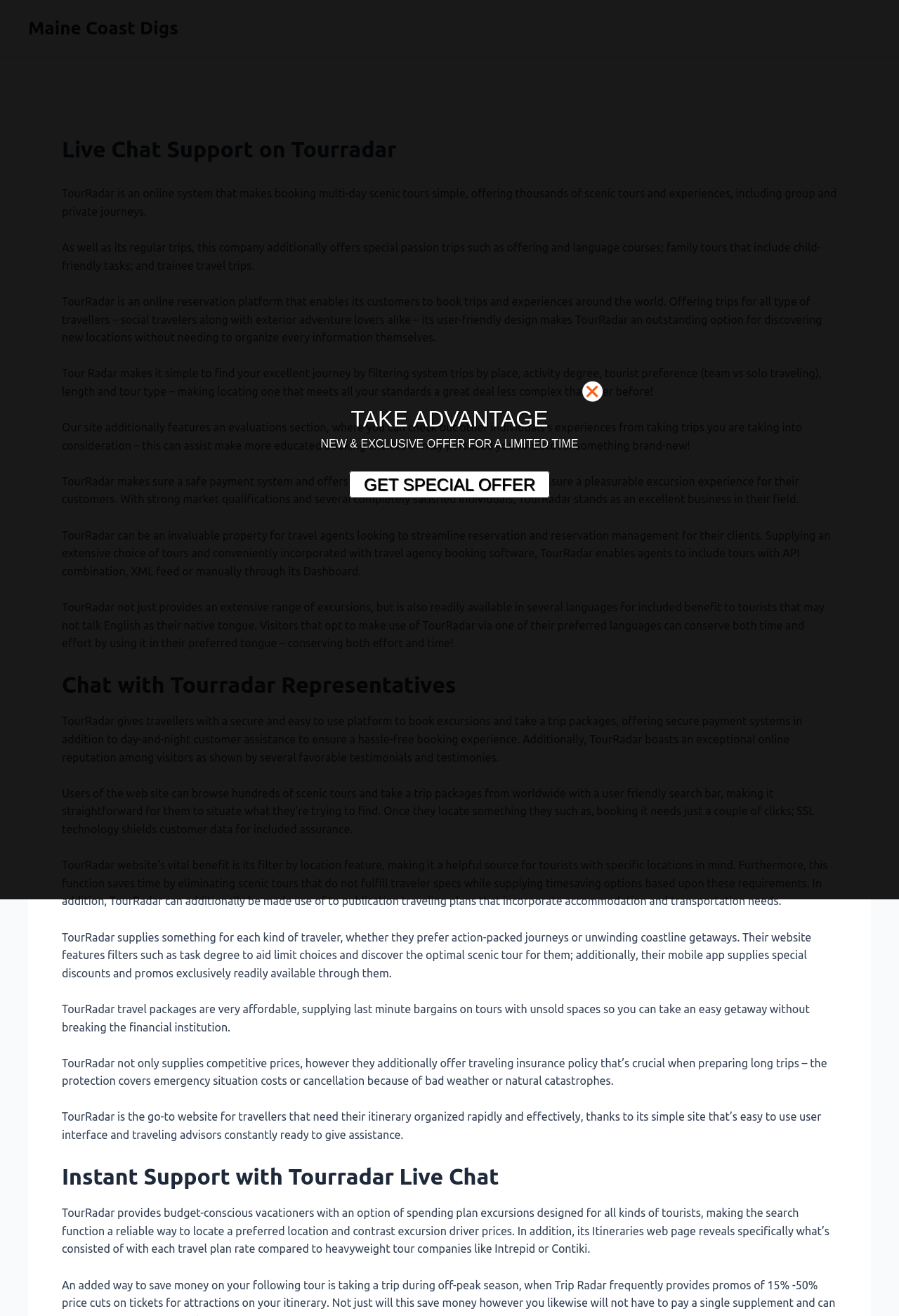Given the element description, predict the bounding box coordinates in the format (top-left x, top-left y, bottom-right x, bottom-right y), using floating point numbers between 0 and 1: parent_node: TAKE ADVANTAGE

[0.648, 0.289, 0.68, 0.312]